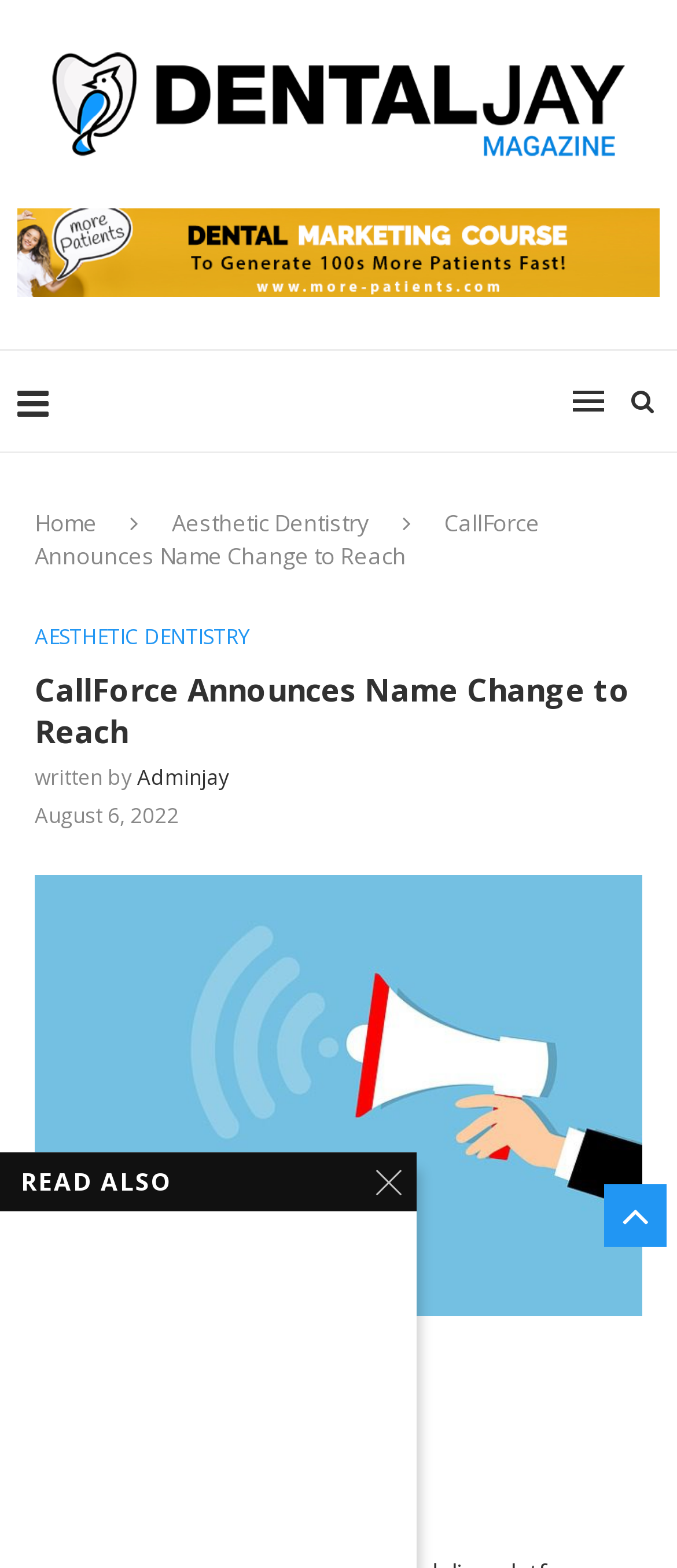Determine the bounding box coordinates for the area that should be clicked to carry out the following instruction: "learn about keto meal plan".

None